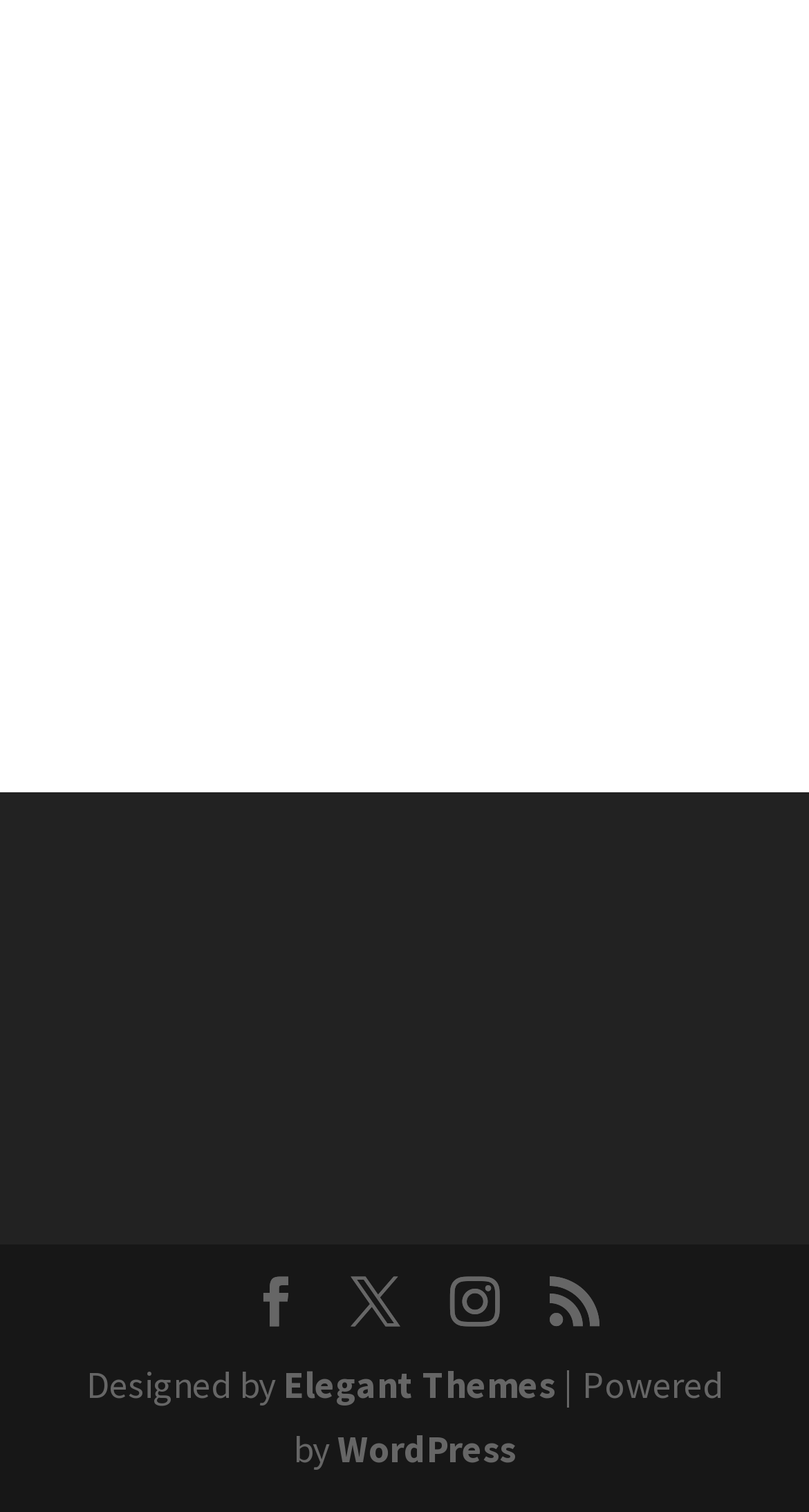Give a one-word or short phrase answer to this question: 
How many elements are there at the bottom of the webpage?

6